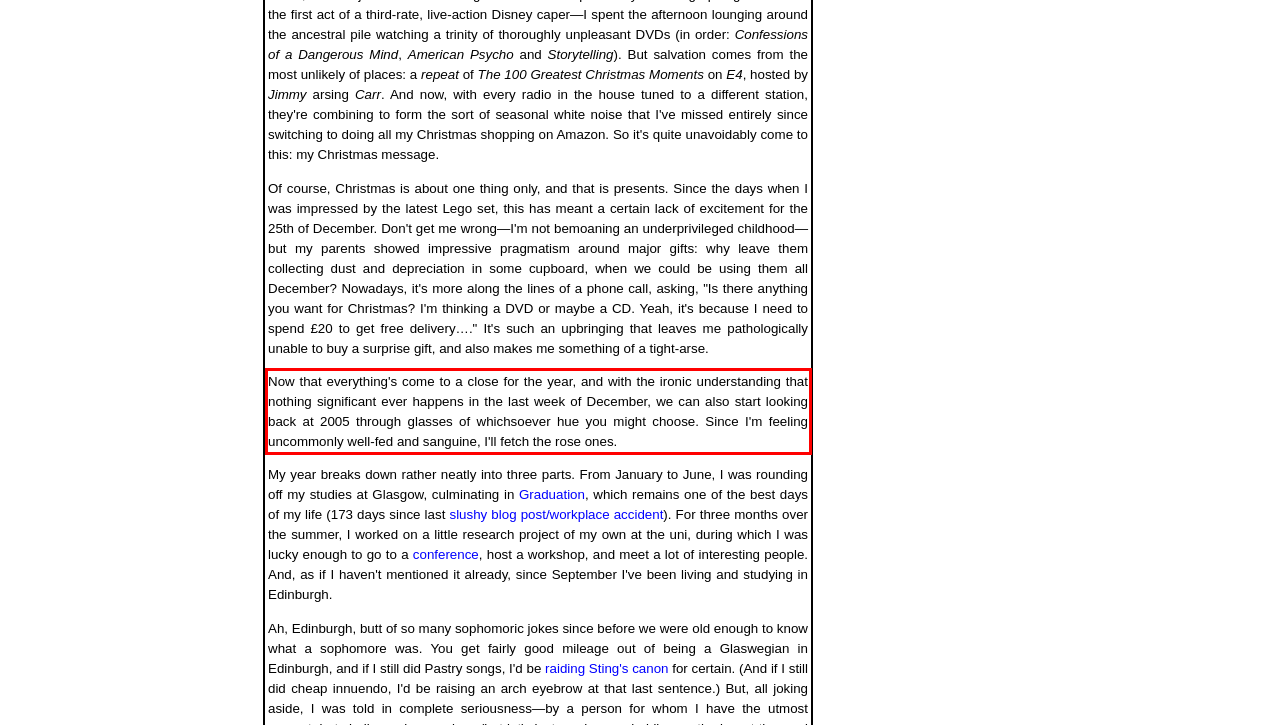Using the provided screenshot, read and generate the text content within the red-bordered area.

Now that everything's come to a close for the year, and with the ironic understanding that nothing significant ever happens in the last week of December, we can also start looking back at 2005 through glasses of whichsoever hue you might choose. Since I'm feeling uncommonly well-fed and sanguine, I'll fetch the rose ones.